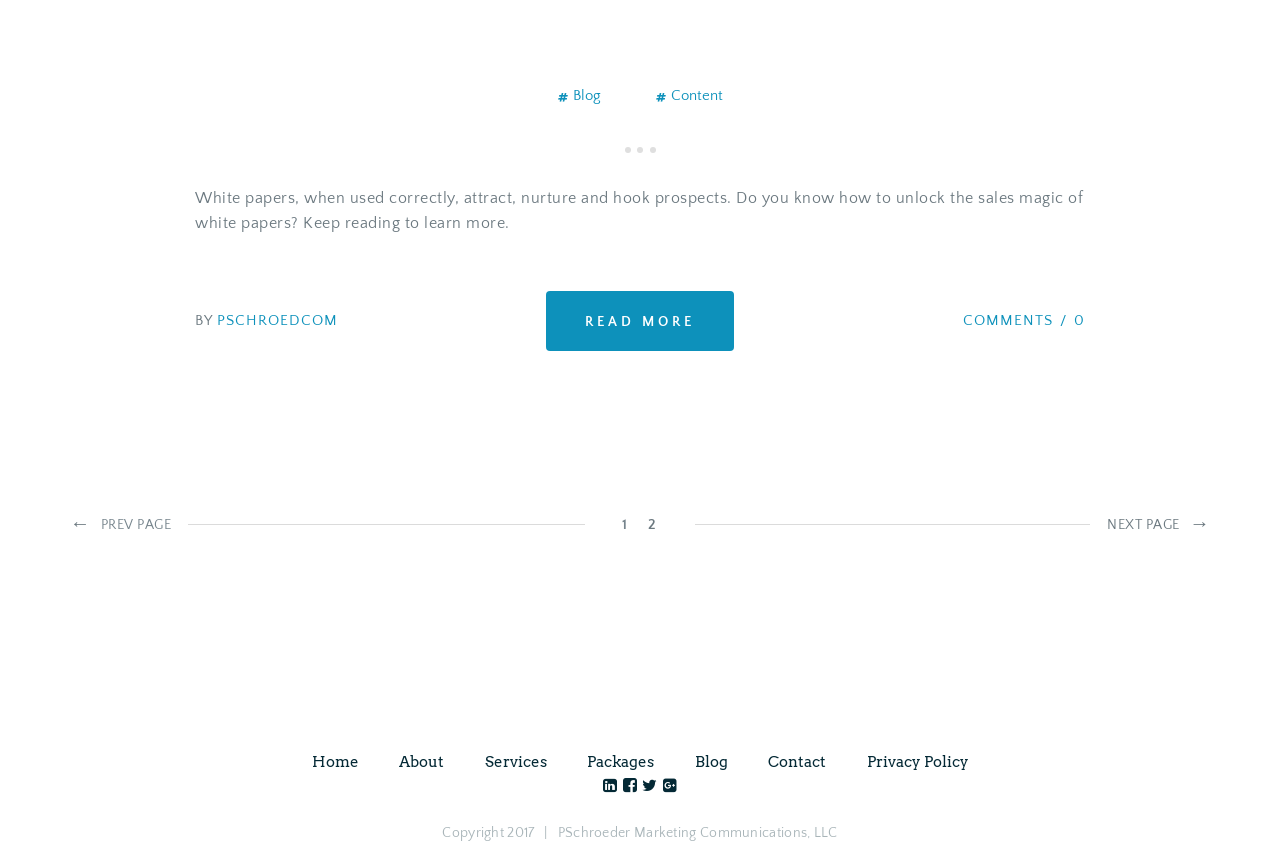Give the bounding box coordinates for this UI element: "Tech News". The coordinates should be four float numbers between 0 and 1, arranged as [left, top, right, bottom].

None